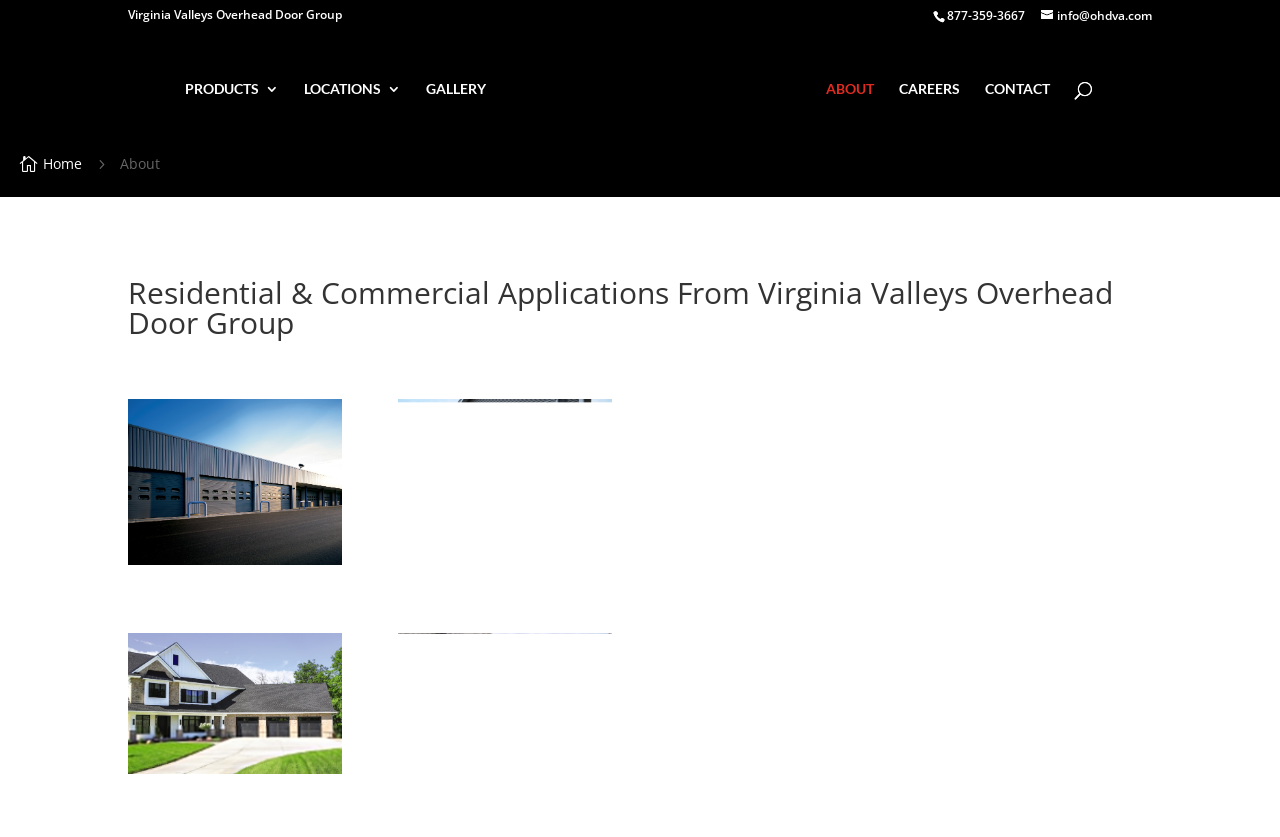Offer a detailed explanation of the webpage layout and contents.

The webpage is about Virginia Valleys Overhead Door Group, an authorized distributor of Overhead Door branded garage door products. At the top right corner, there is a phone number "877-359-3667" and an email address "info@ohdva.com". Below them, there is a navigation menu with links to "PRODUCTS", "LOCATIONS", "GALLERY", "ABOUT", "CAREERS", and "CONTACT".

On the left side, there is a logo of Virginia Valleys Overhead Door Group, which is an image with a link to the homepage. Below the logo, there is a search box with a placeholder text "Search for:".

The main content of the webpage is divided into sections. The first section has a heading "Residential & Commercial Applications From Virginia Valleys Overhead Door Group". Below the heading, there are five links to different types of garage doors, including "commercial thermacore insulated door", "courtyard garage door", "thermacore insulated door", "counter doors", and "courtyard collection door". Each link has a corresponding image on its right side.

The images of the garage doors are arranged in a grid layout, with two rows and three columns. The images are relatively large, taking up most of the width of the webpage. The links to the garage doors are placed on top of the images, with a small icon on the right side of each link.